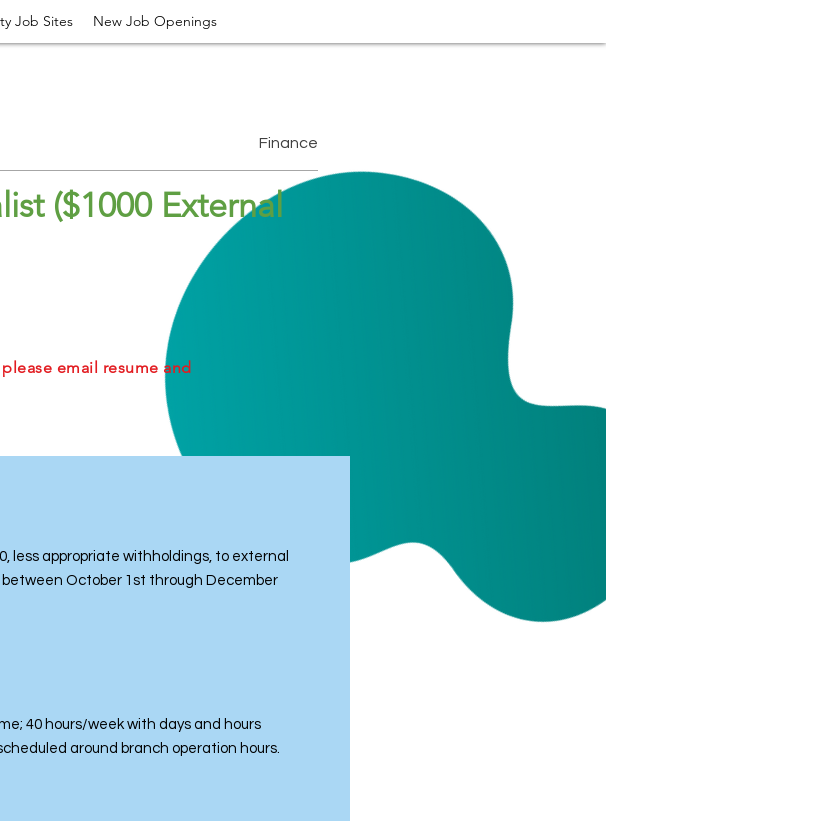Capture every detail in the image and describe it fully.

The image showcases a job posting for a "Sales and Services Specialist" at Fulton Bank, prominently highlighted with the offer of a $1,000 sign-on bonus for new external hires. The text is elegantly laid out on a light blue box, which provides key details about the job position, including its full-time nature, the requirement of 40 hours per week, and the flexible scheduling based on branch operations. Above this, in a striking green font, is the designation and bonus information, while a call to action highlights the email address for applicants encountering issues with the "Apply Now" button, encouraging them to submit their resumes and cover letters directly via email. The background features a gentle abstract design, adding a modern flair to the overall presentation, enhancing its appeal to potential candidates. The layout effectively combines essential information with an engaging visual design, targeting job seekers in the finance sector.